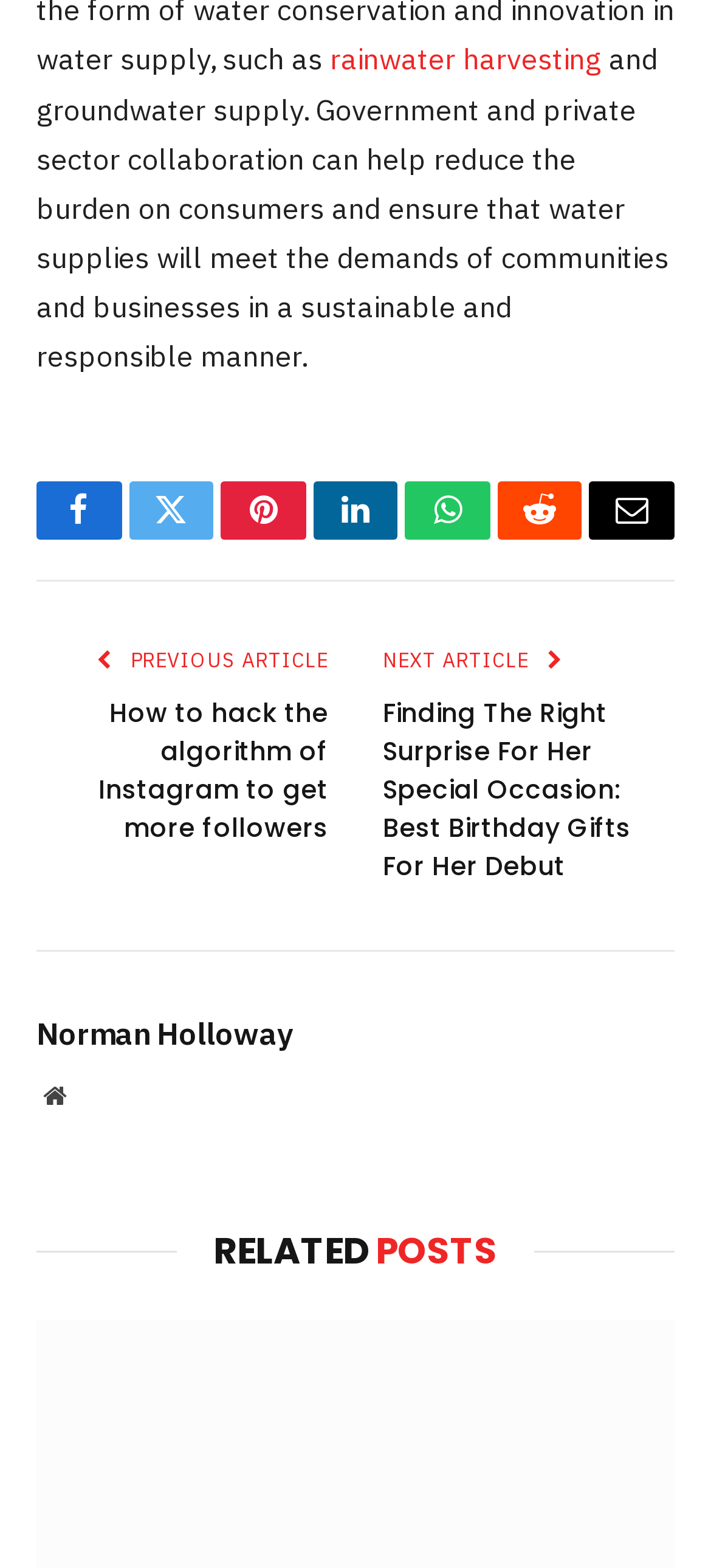Pinpoint the bounding box coordinates of the element that must be clicked to accomplish the following instruction: "Share on Facebook". The coordinates should be in the format of four float numbers between 0 and 1, i.e., [left, top, right, bottom].

[0.051, 0.307, 0.171, 0.344]